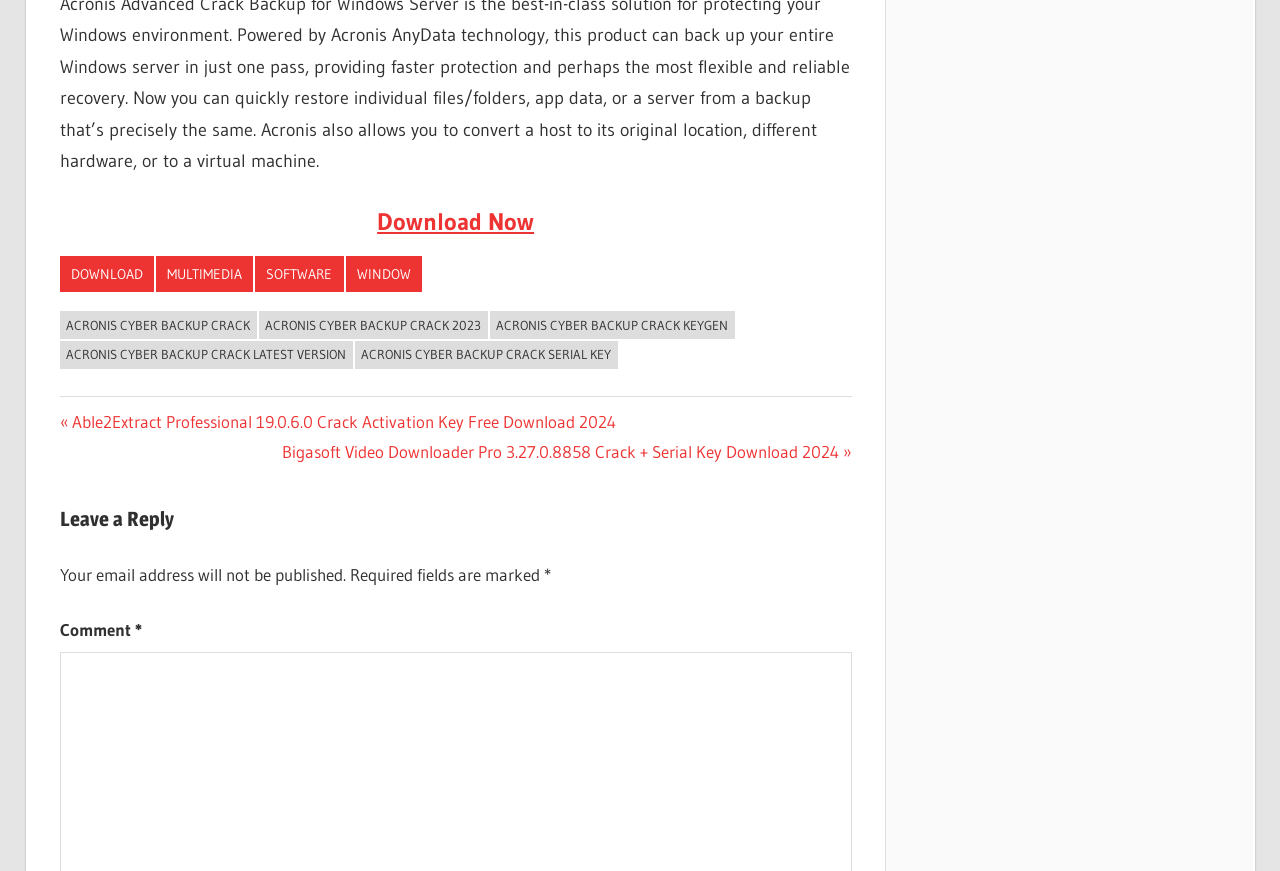What type of content is on this webpage?
Using the image, elaborate on the answer with as much detail as possible.

Based on the links in the footer section, such as 'ACRONIS CYBER BACKUP CRACK' and 'Bigasoft Video Downloader Pro', it appears that this webpage is focused on providing downloads for various software and multimedia content.